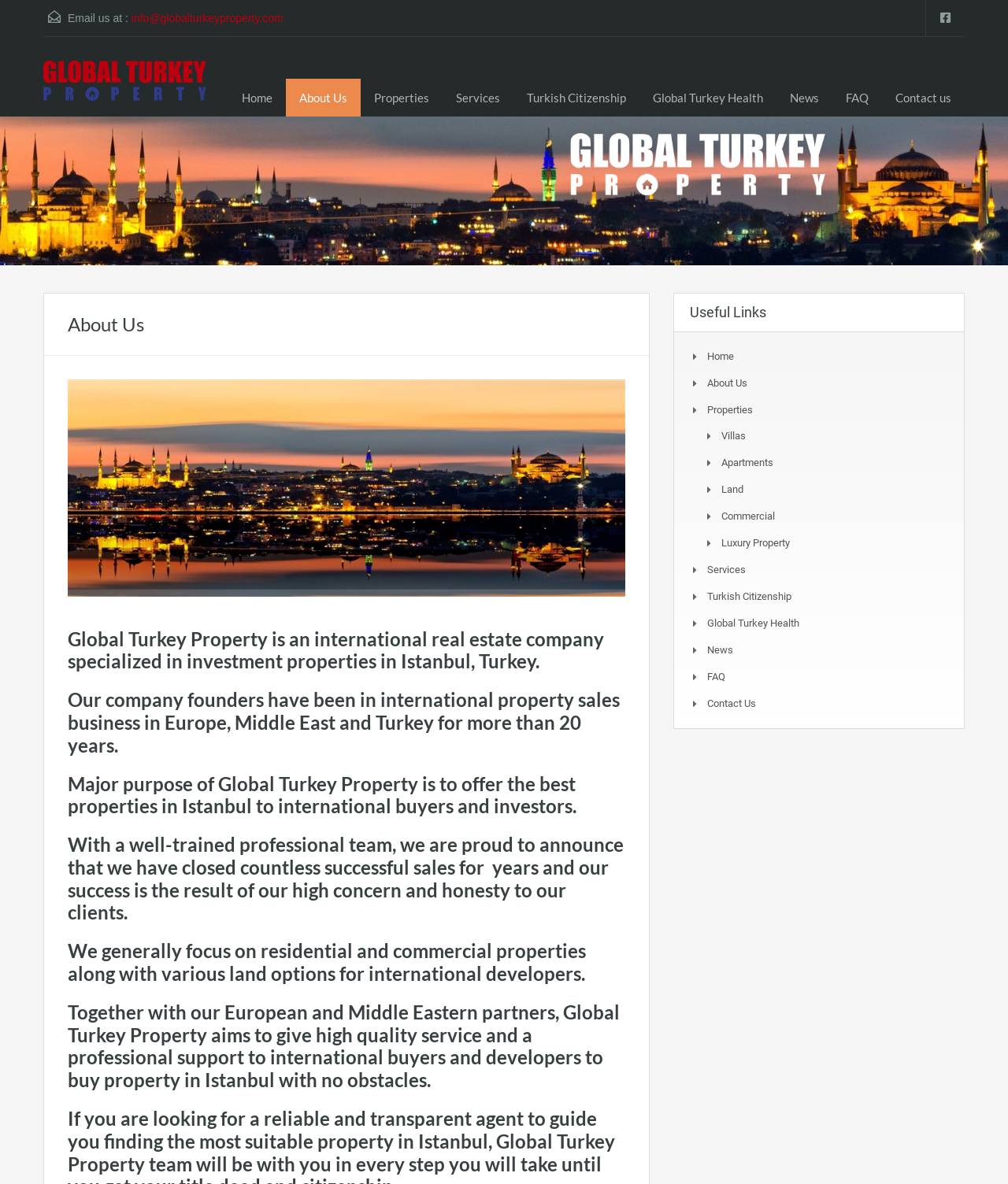From the image, can you give a detailed response to the question below:
What is the name of the company's health-related service?

I found the name of the company's health-related service by looking at the links under the main navigation menu, which includes a link to 'Global Turkey Health'.